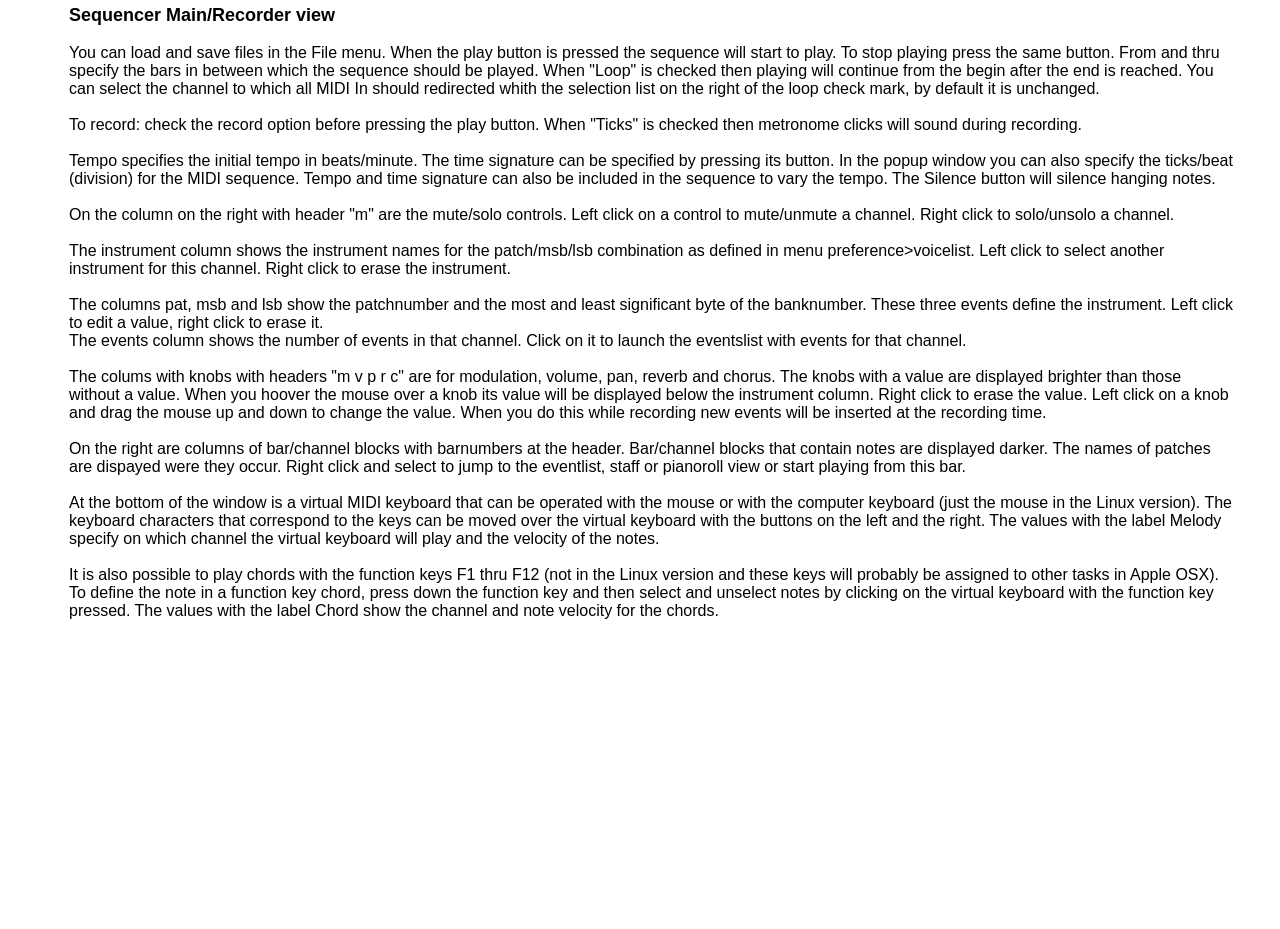What is the function of the virtual MIDI keyboard? Observe the screenshot and provide a one-word or short phrase answer.

Operated with mouse or computer keyboard